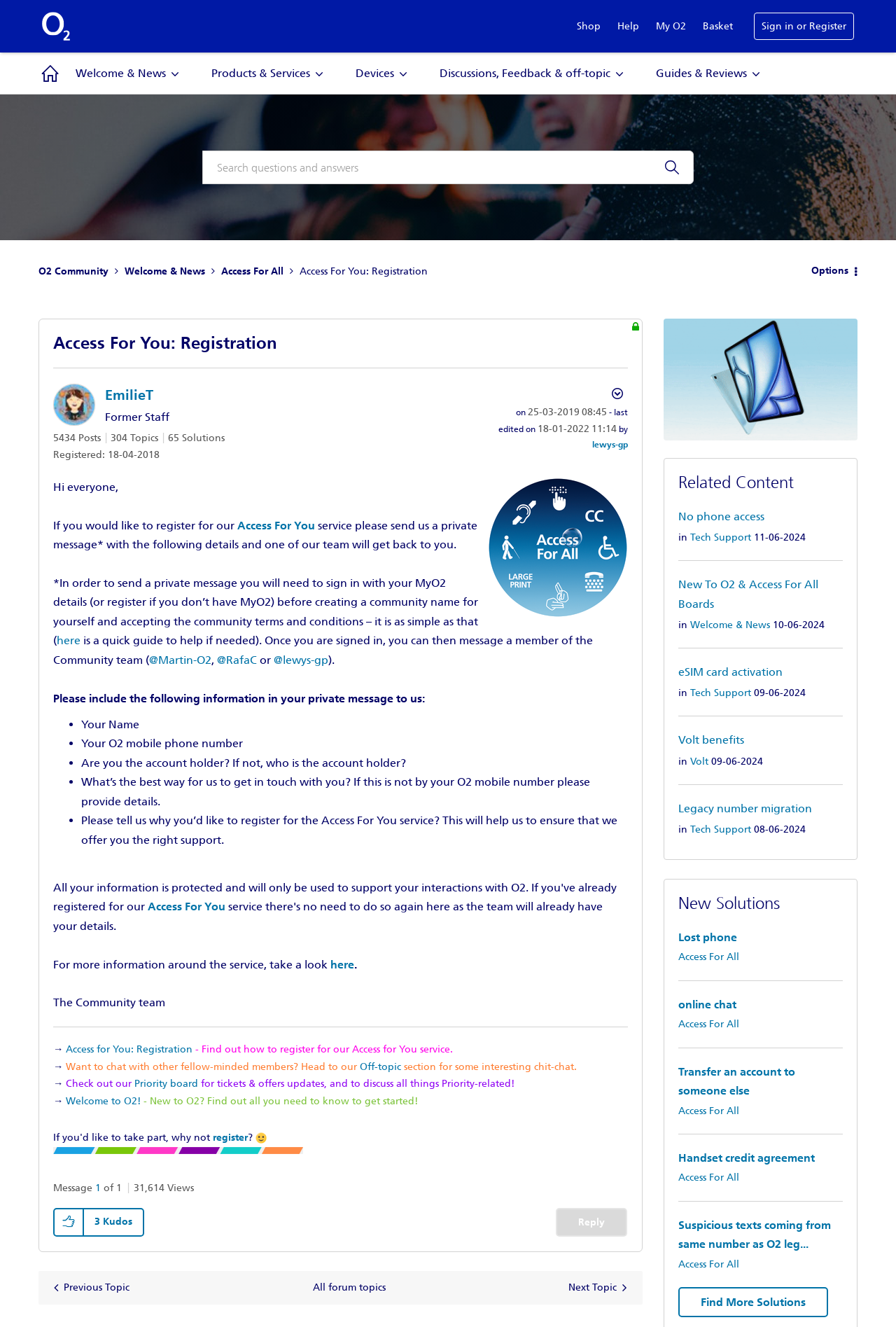Predict the bounding box of the UI element based on this description: "Basket".

[0.777, 0.007, 0.826, 0.033]